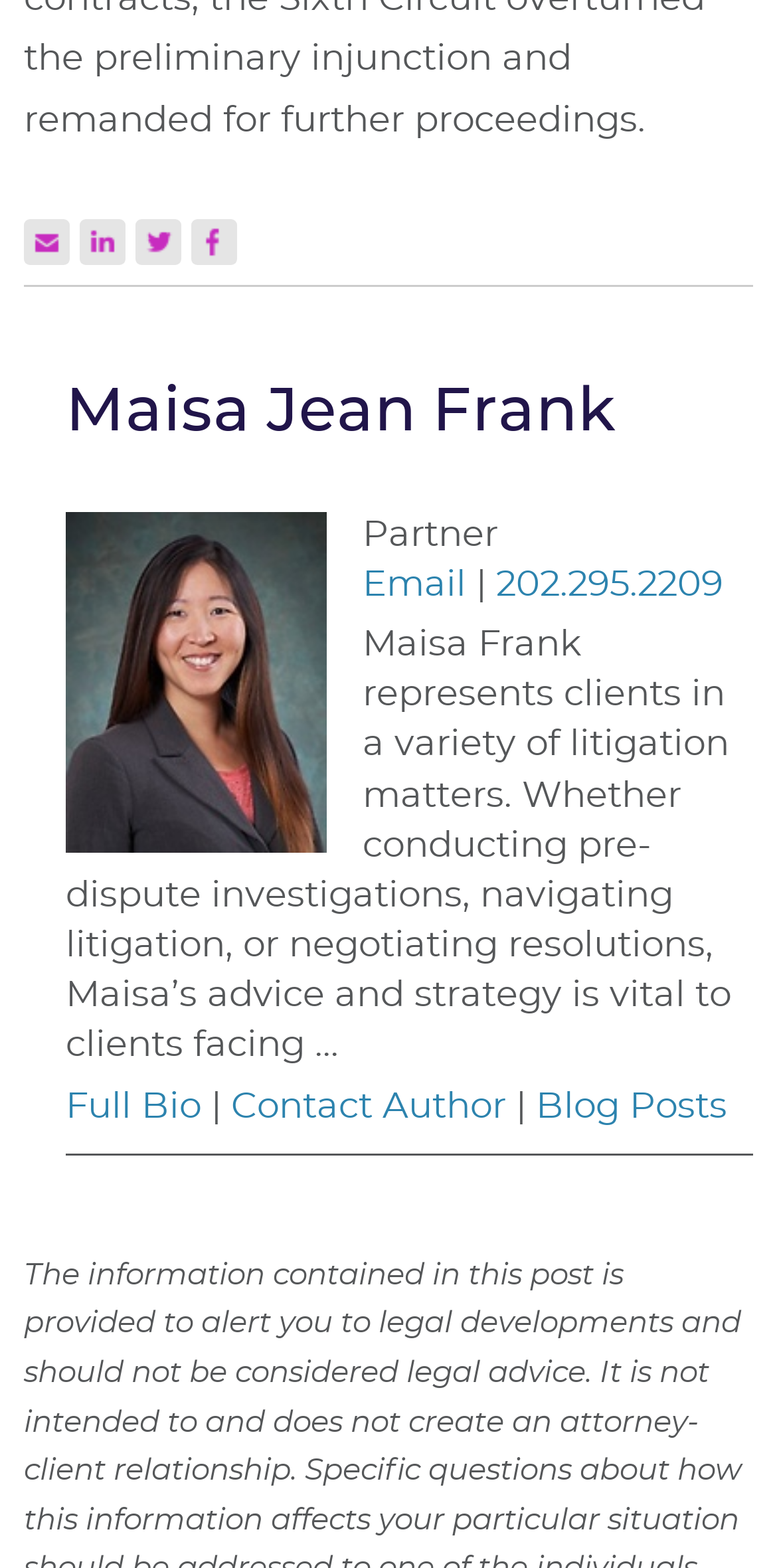What are the two options to learn more about Maisa Jean Frank?
Please look at the screenshot and answer using one word or phrase.

Full Bio and Contact Author